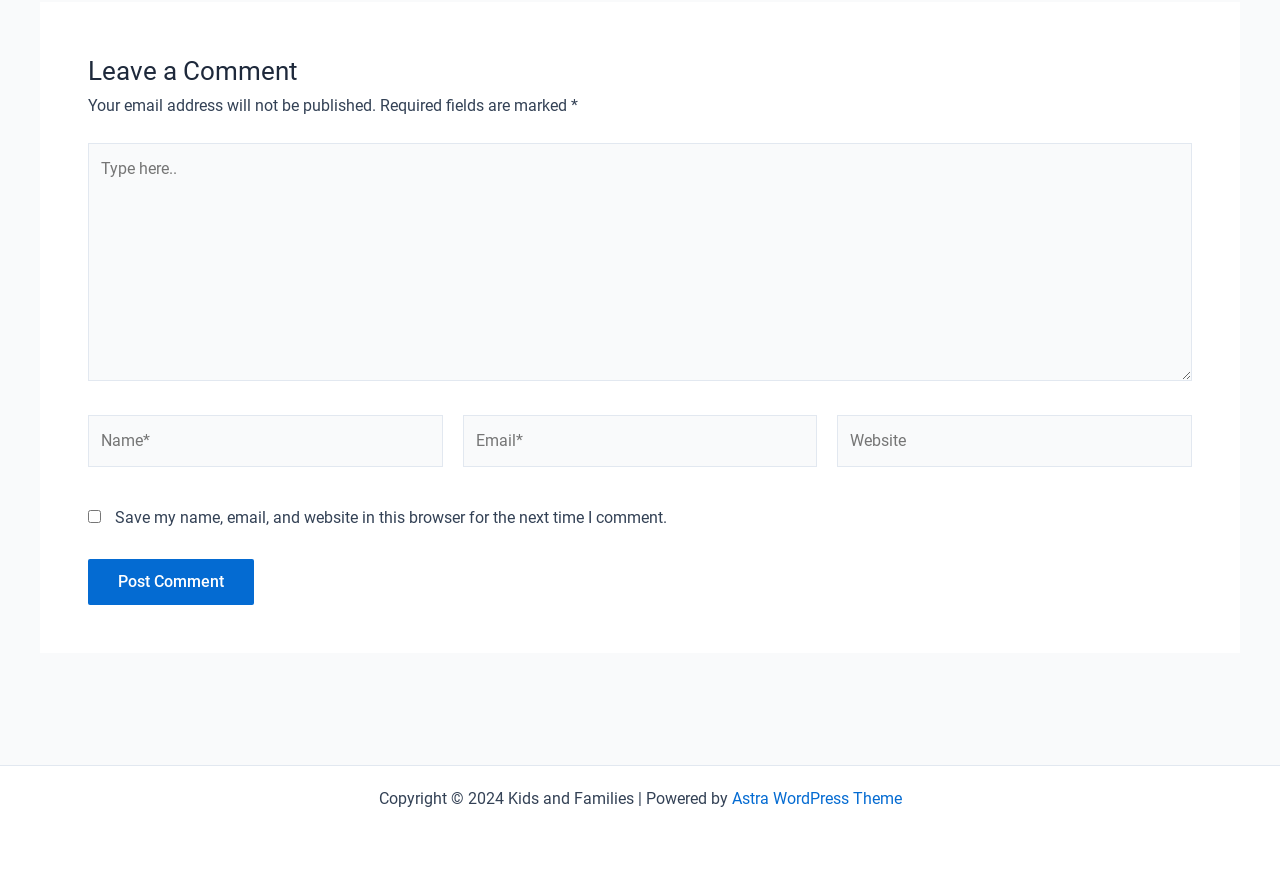Respond to the following question using a concise word or phrase: 
What is the label of the first textbox?

Type here..